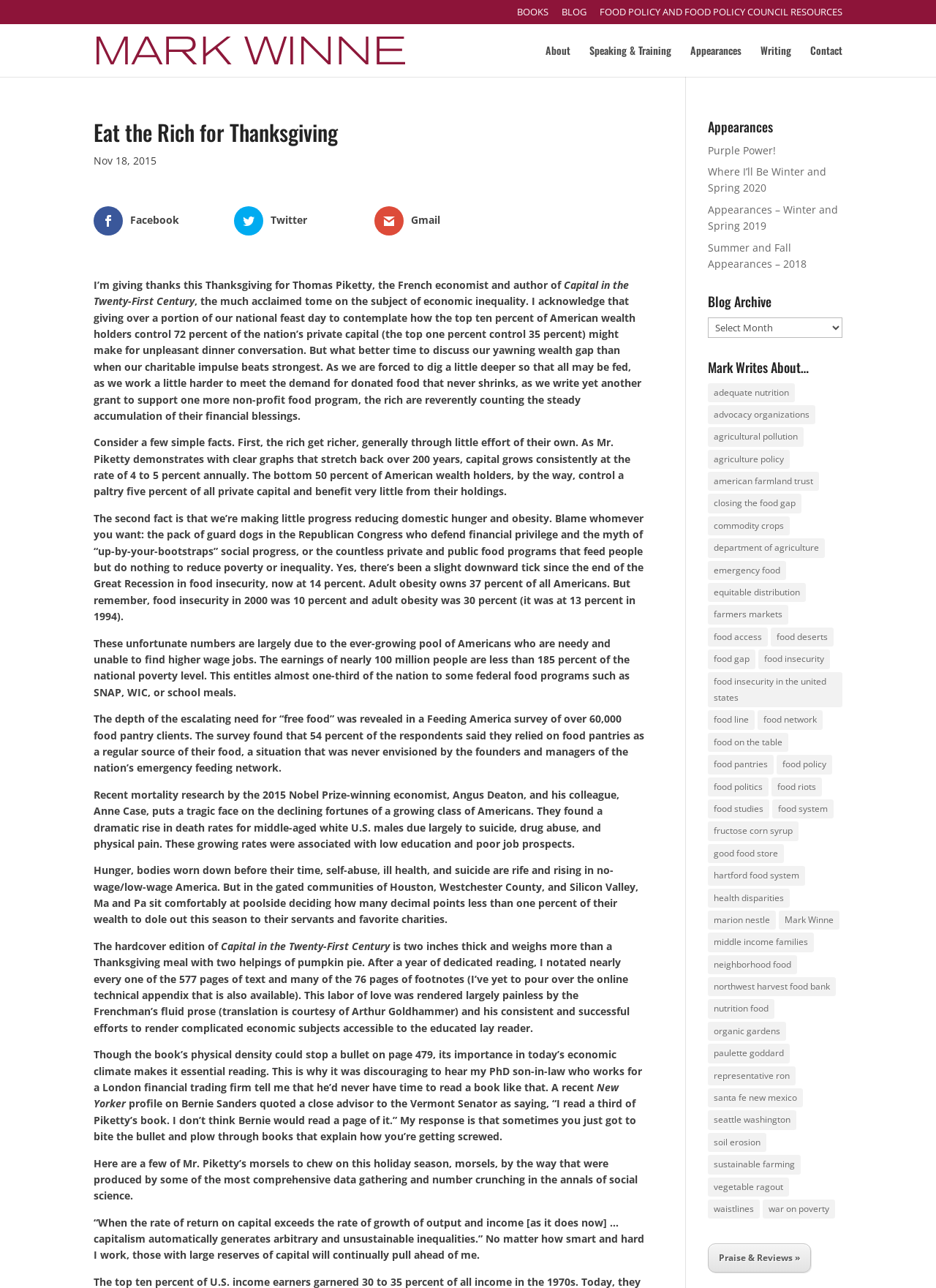What is the title of the blog post? Based on the image, give a response in one word or a short phrase.

Eat the Rich for Thanksgiving